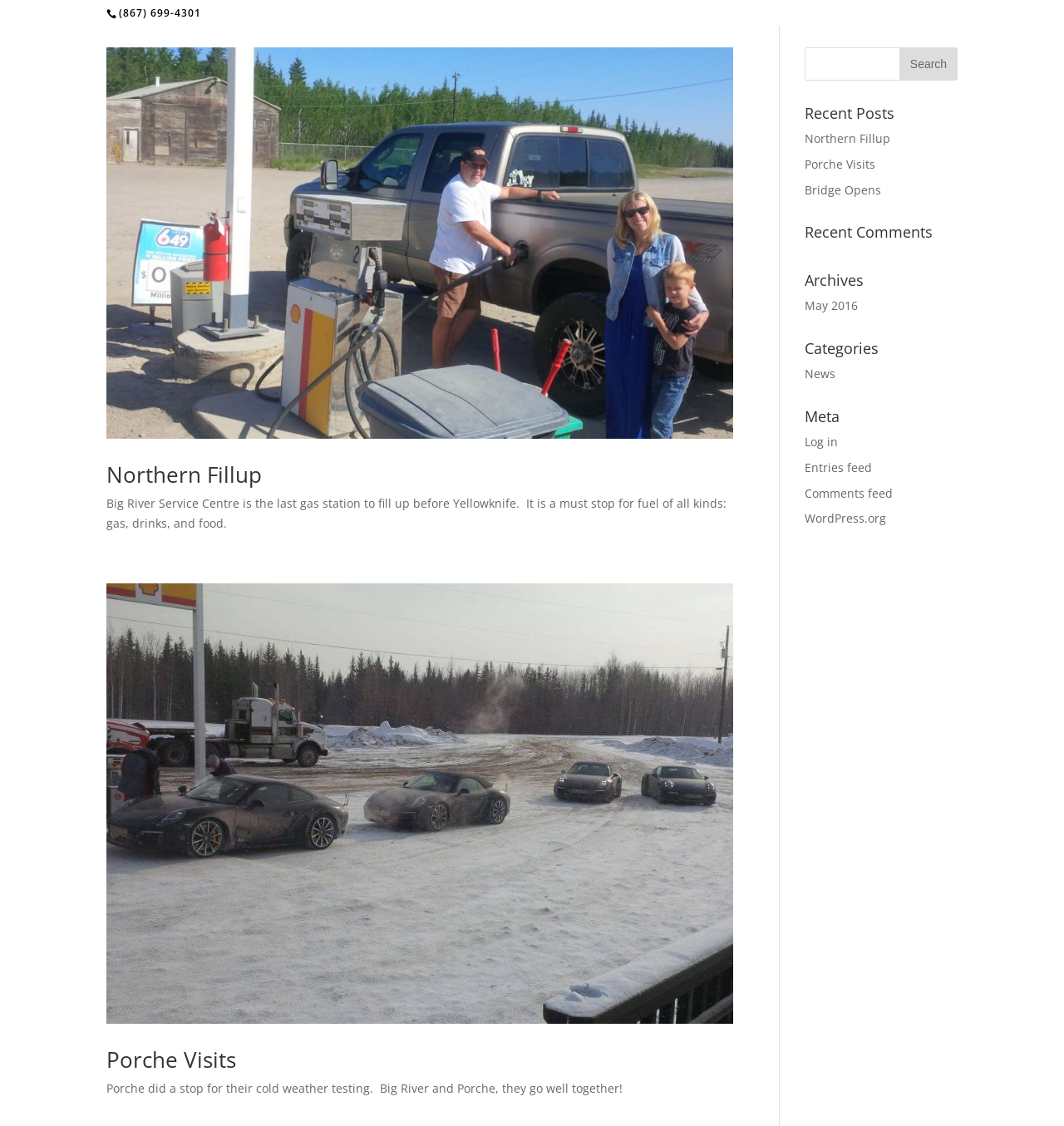Determine the bounding box coordinates for the UI element matching this description: "parent_node: Northern Fillup".

[0.1, 0.374, 0.689, 0.388]